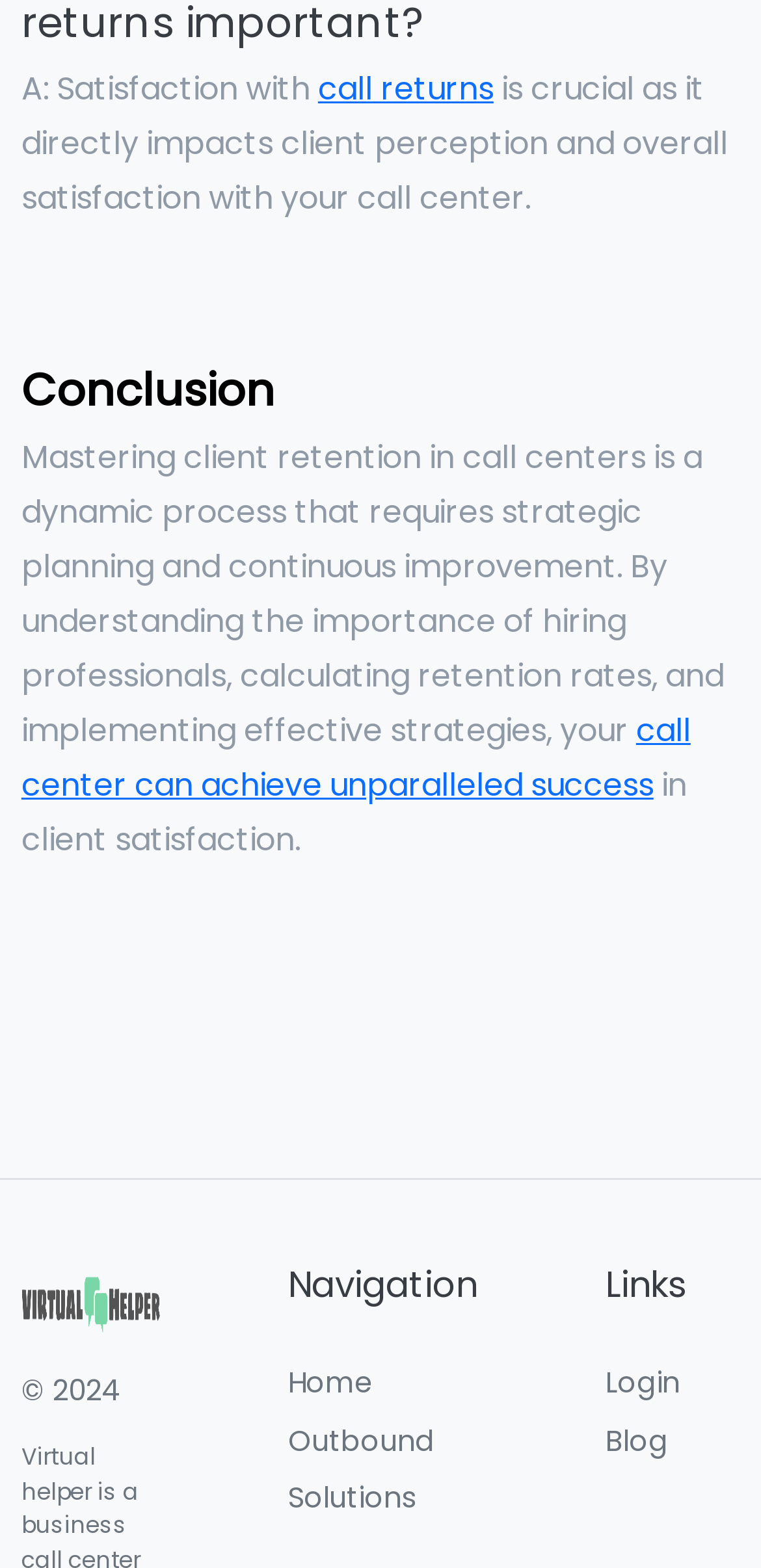Identify the bounding box coordinates of the section to be clicked to complete the task described by the following instruction: "visit Virtual Helper". The coordinates should be four float numbers between 0 and 1, formatted as [left, top, right, bottom].

[0.028, 0.806, 0.21, 0.856]